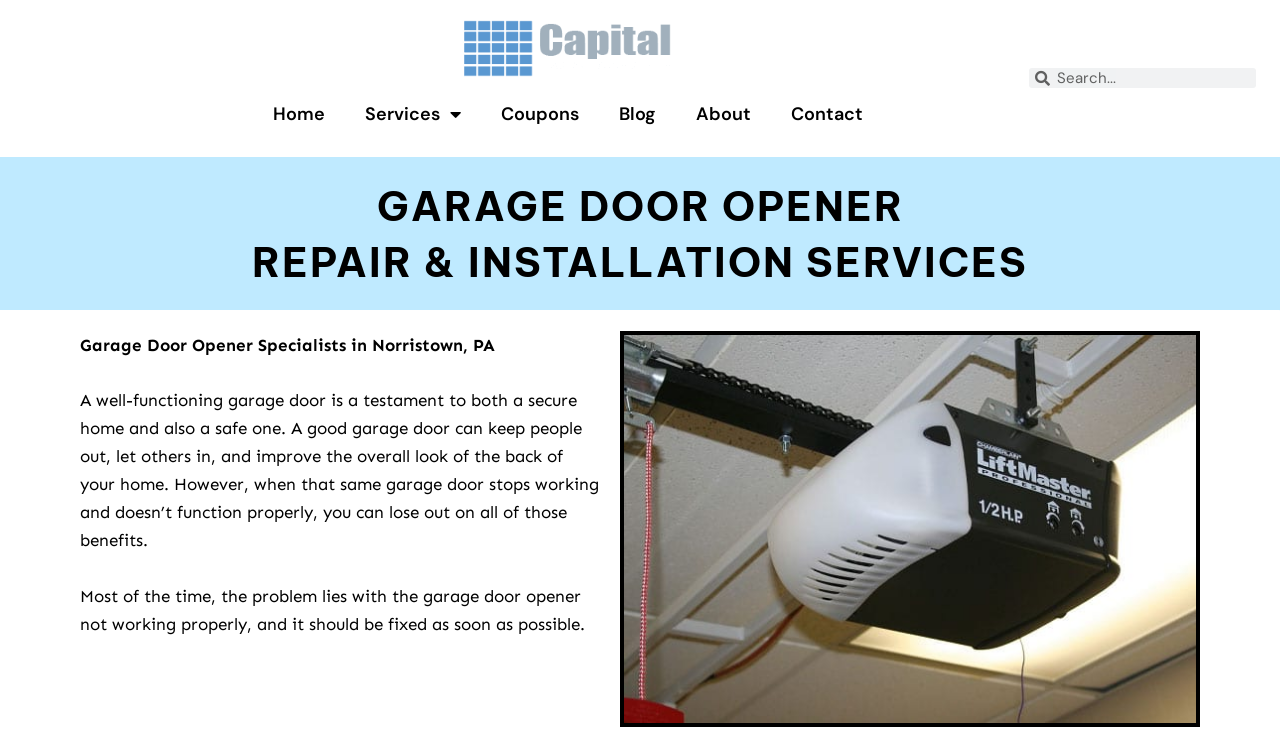Determine the primary headline of the webpage.

GARAGE DOOR OPENER
REPAIR & INSTALLATION SERVICES